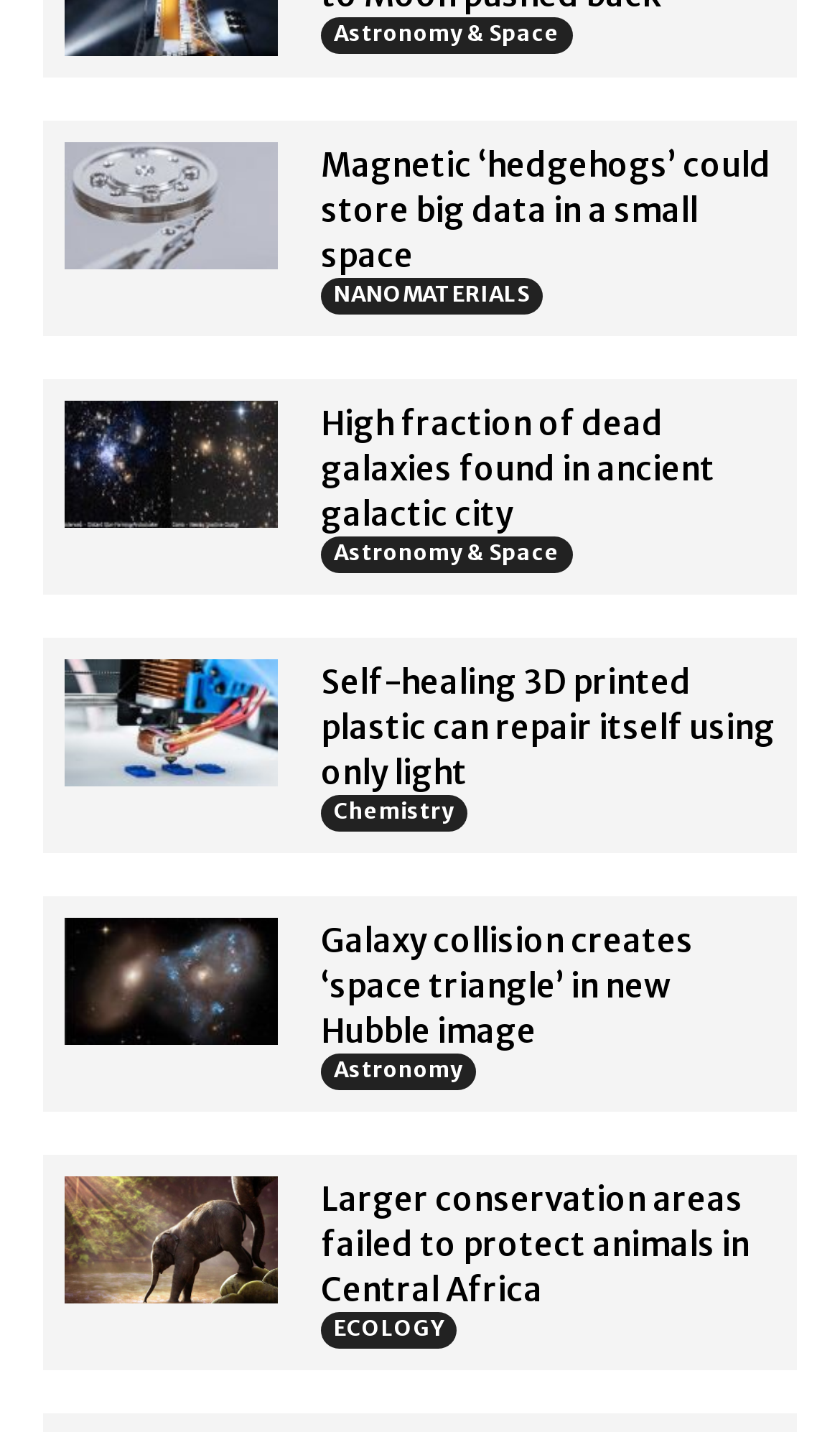Locate the bounding box coordinates of the area that needs to be clicked to fulfill the following instruction: "Read about 'High fraction of dead galaxies found in ancient galactic city'". The coordinates should be in the format of four float numbers between 0 and 1, namely [left, top, right, bottom].

[0.382, 0.279, 0.923, 0.374]